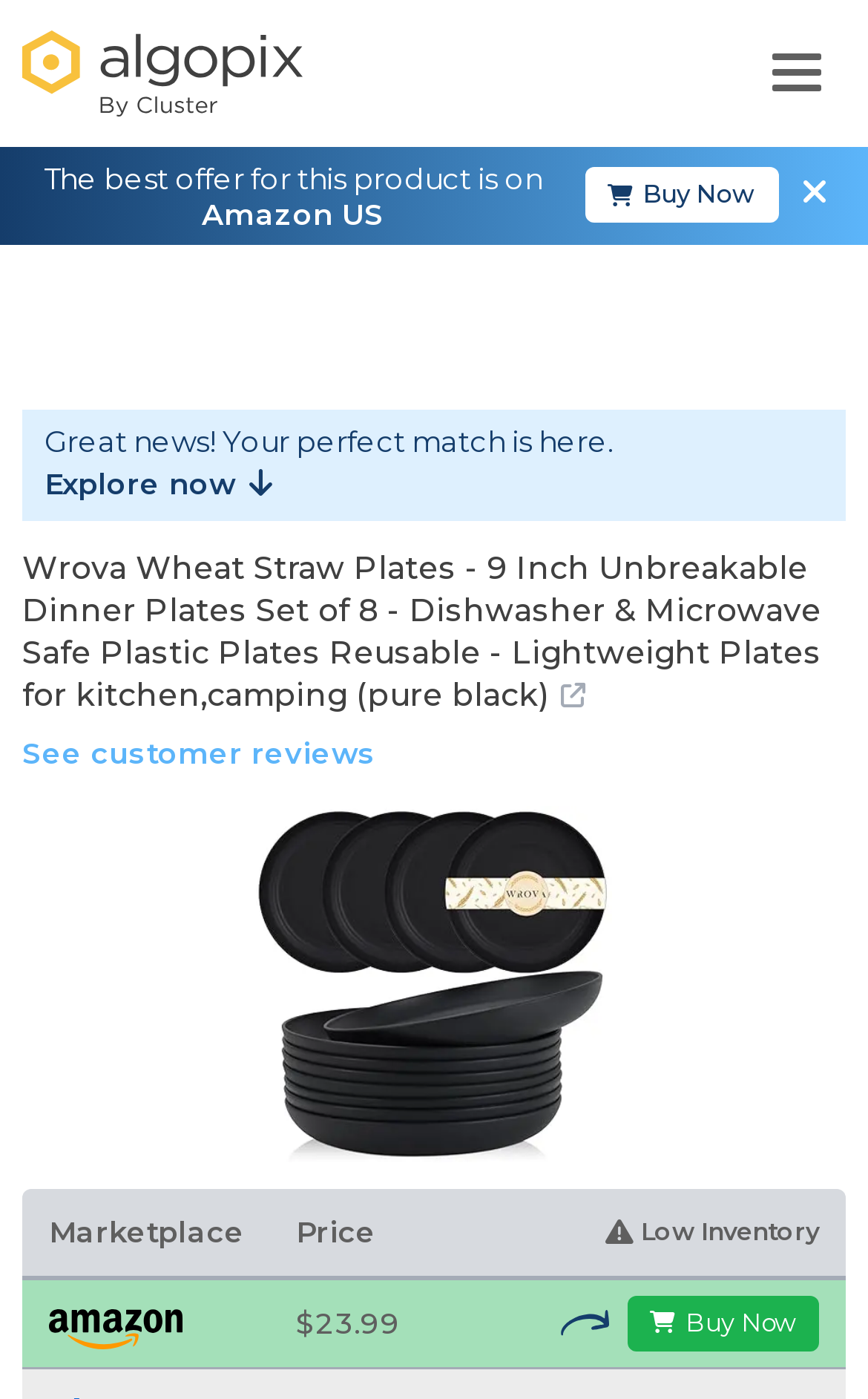Where can I buy this product?
We need a detailed and meticulous answer to the question.

I found the marketplace information by looking at the static text element that says 'Amazon US' and also the image element that has the same text. This suggests that the product is available for purchase on Amazon US.